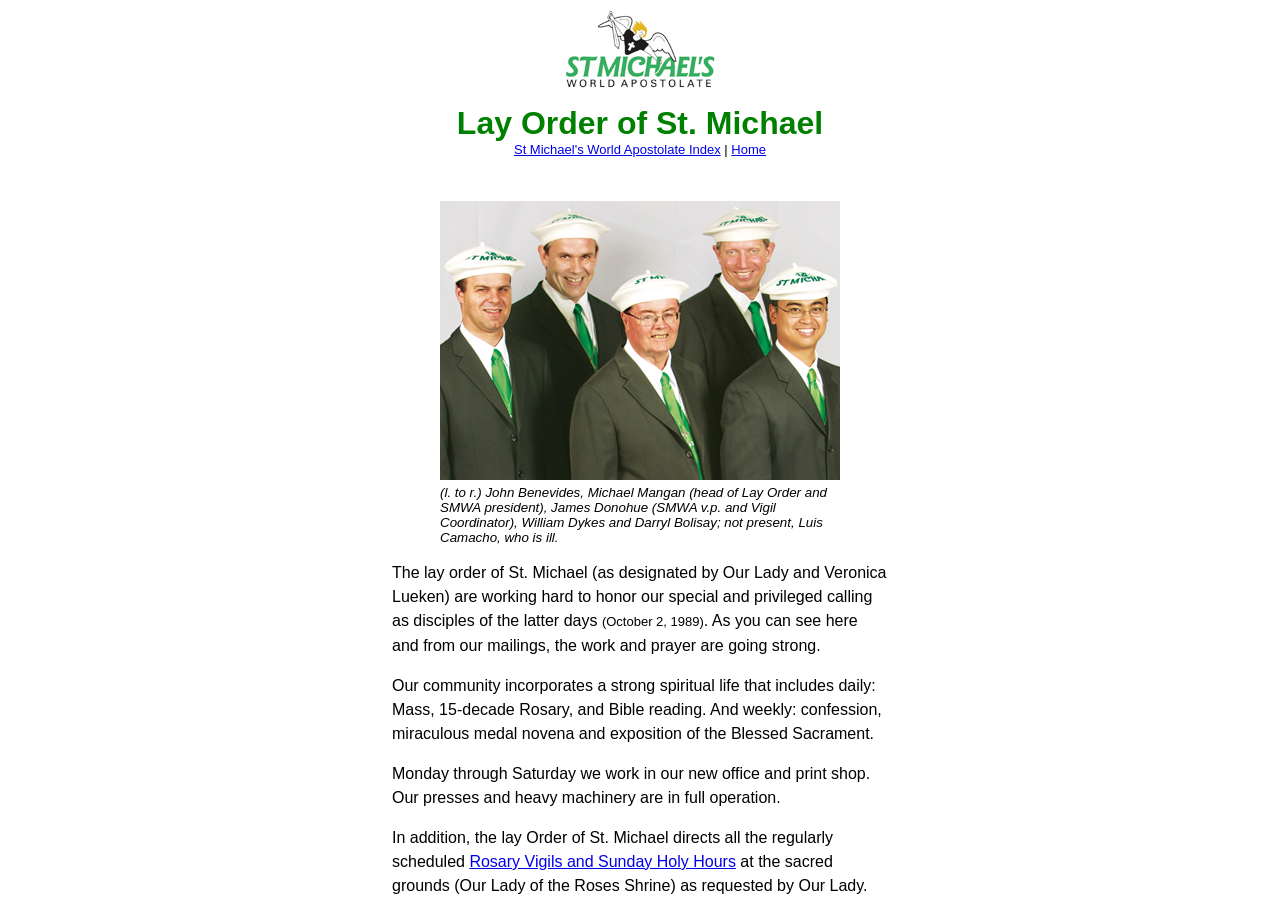Using a single word or phrase, answer the following question: 
What is the purpose of the Lay Order of St. Michael?

To honor a special and privileged calling